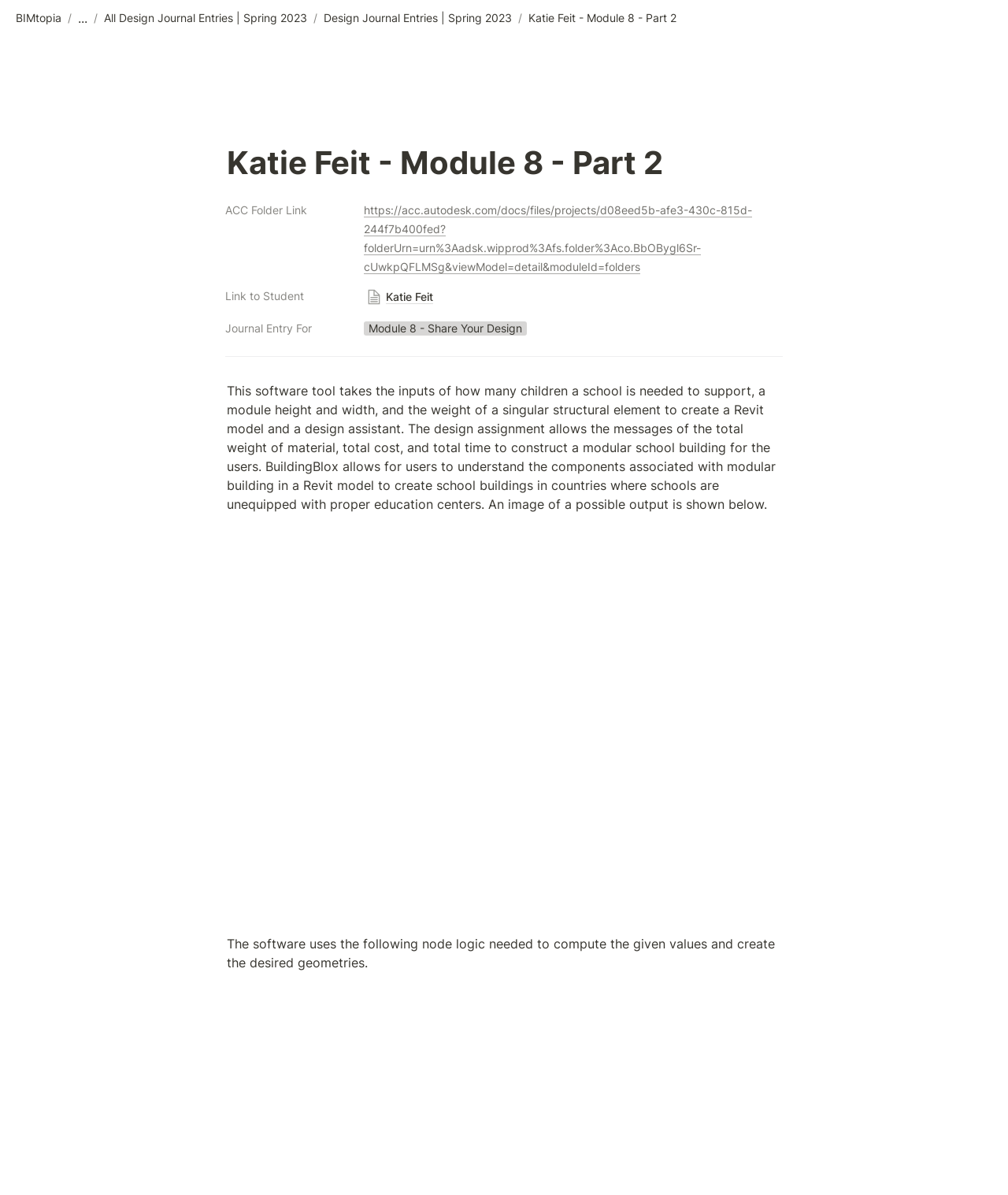Respond to the question with just a single word or phrase: 
What is the purpose of BuildingBlox?

Create school buildings